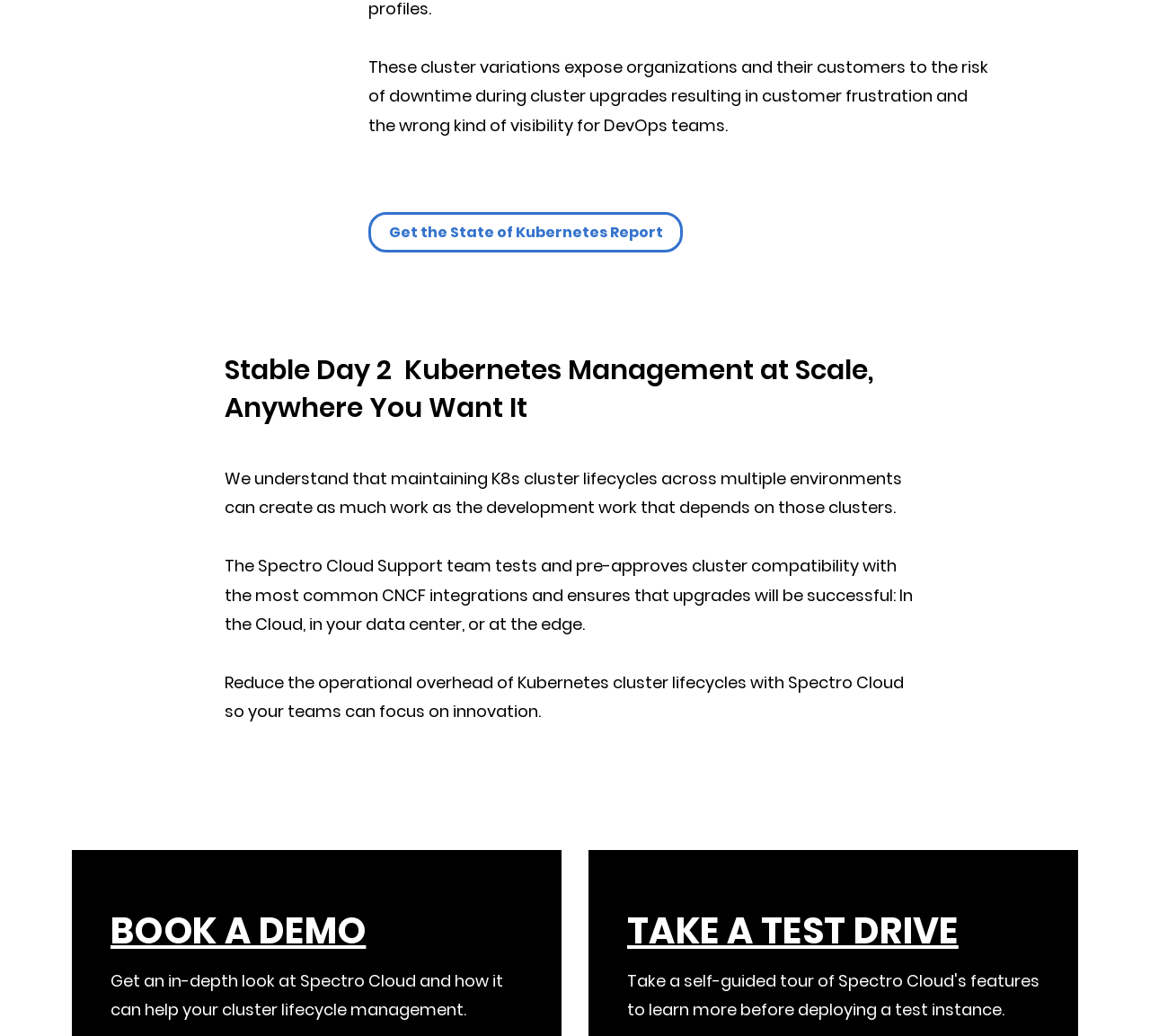Find the bounding box of the UI element described as: "BOOK A DEMO". The bounding box coordinates should be given as four float values between 0 and 1, i.e., [left, top, right, bottom].

[0.096, 0.874, 0.318, 0.923]